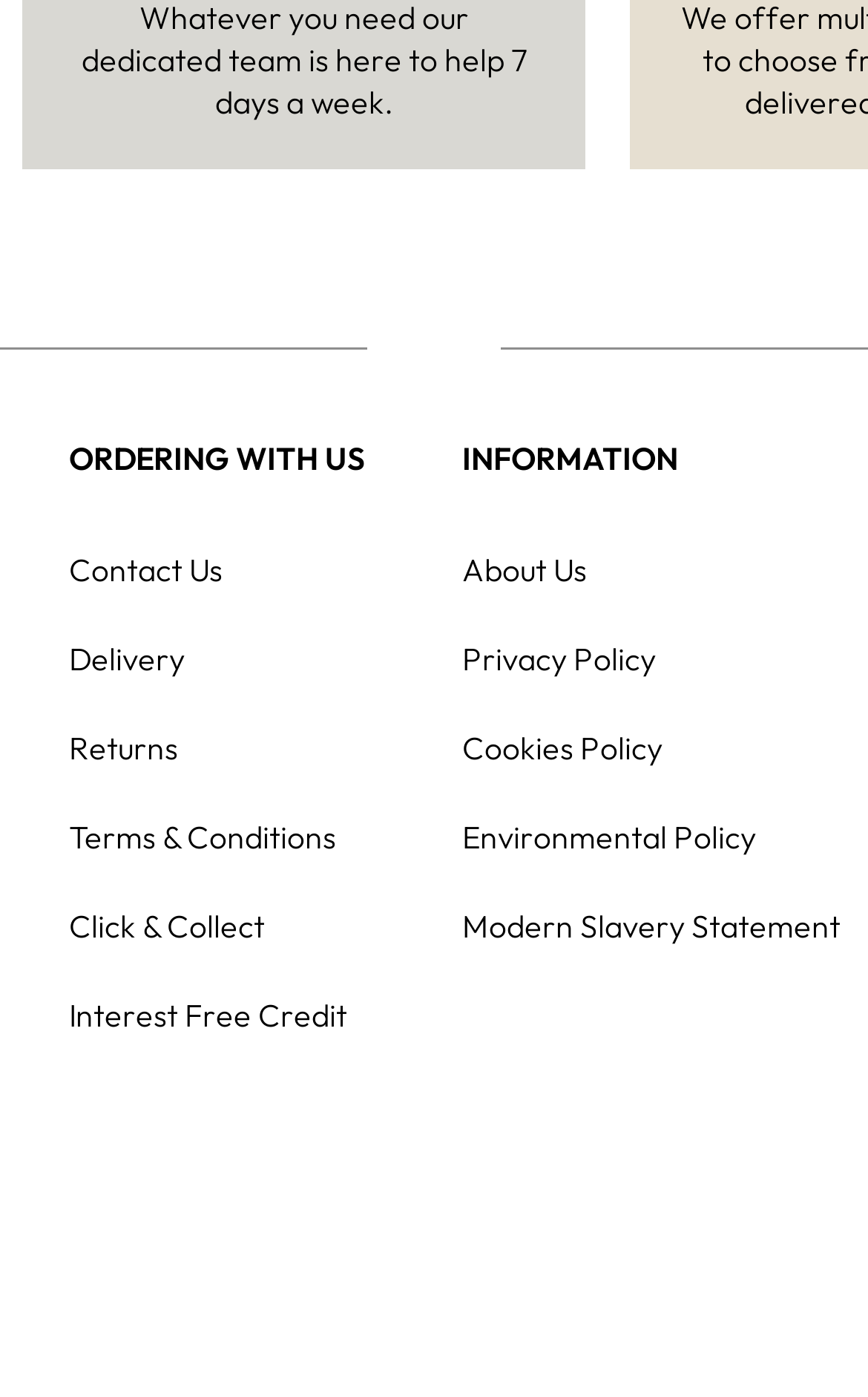Please identify the bounding box coordinates of the region to click in order to complete the task: "Read Terms & Conditions". The coordinates must be four float numbers between 0 and 1, specified as [left, top, right, bottom].

[0.079, 0.568, 0.421, 0.631]